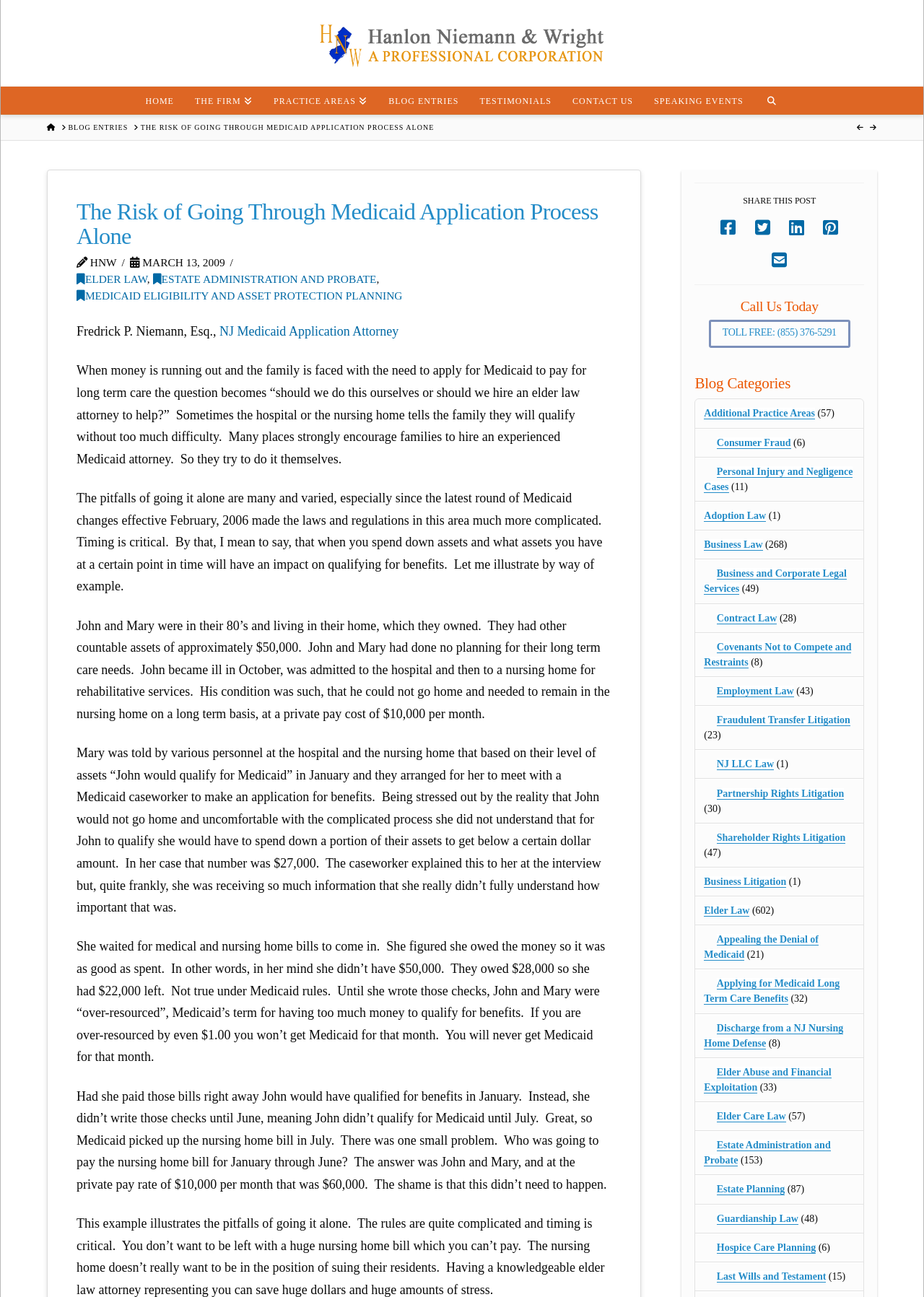Who is the author of the blog post?
Please answer the question with as much detail as possible using the screenshot.

I found the answer by looking at the introduction of the blog post, where the author's name is mentioned. The author of the blog post is 'Fredrick P. Niemann, Esq.'.